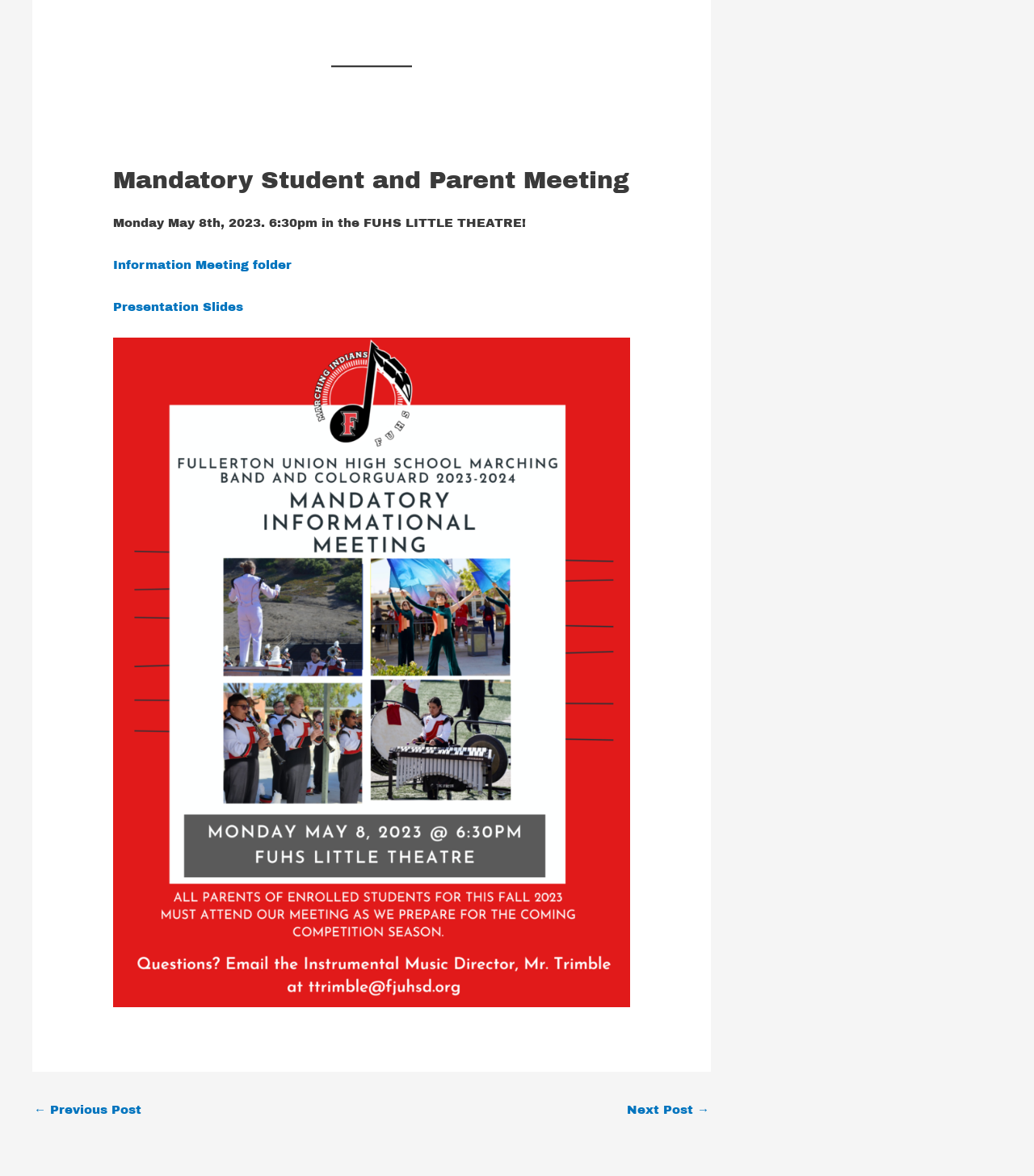Answer succinctly with a single word or phrase:
What is the orientation of the separator element?

horizontal